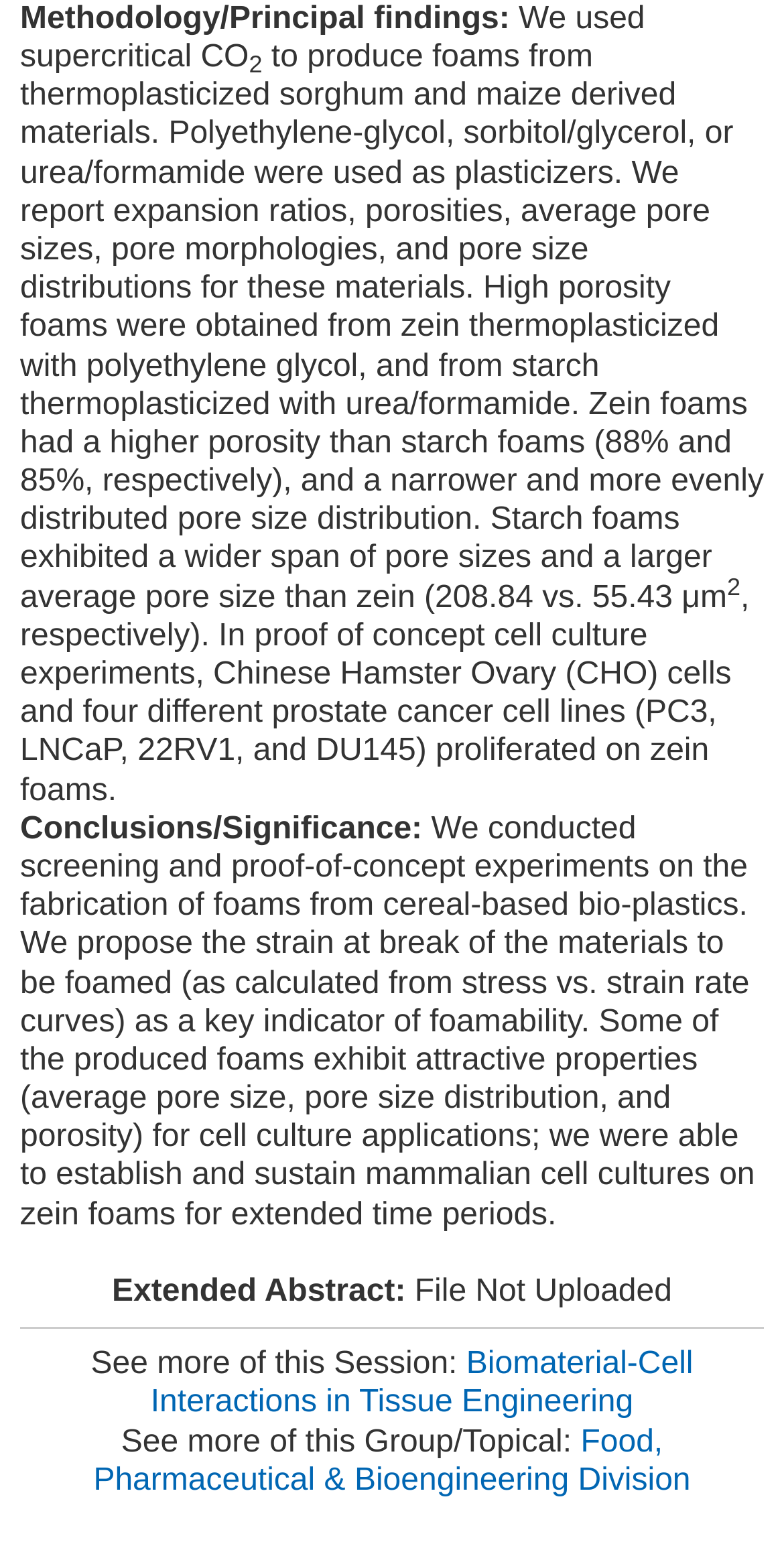What is the name of the division related to this research?
Look at the image and answer the question with a single word or phrase.

Food, Pharmaceutical & Bioengineering Division